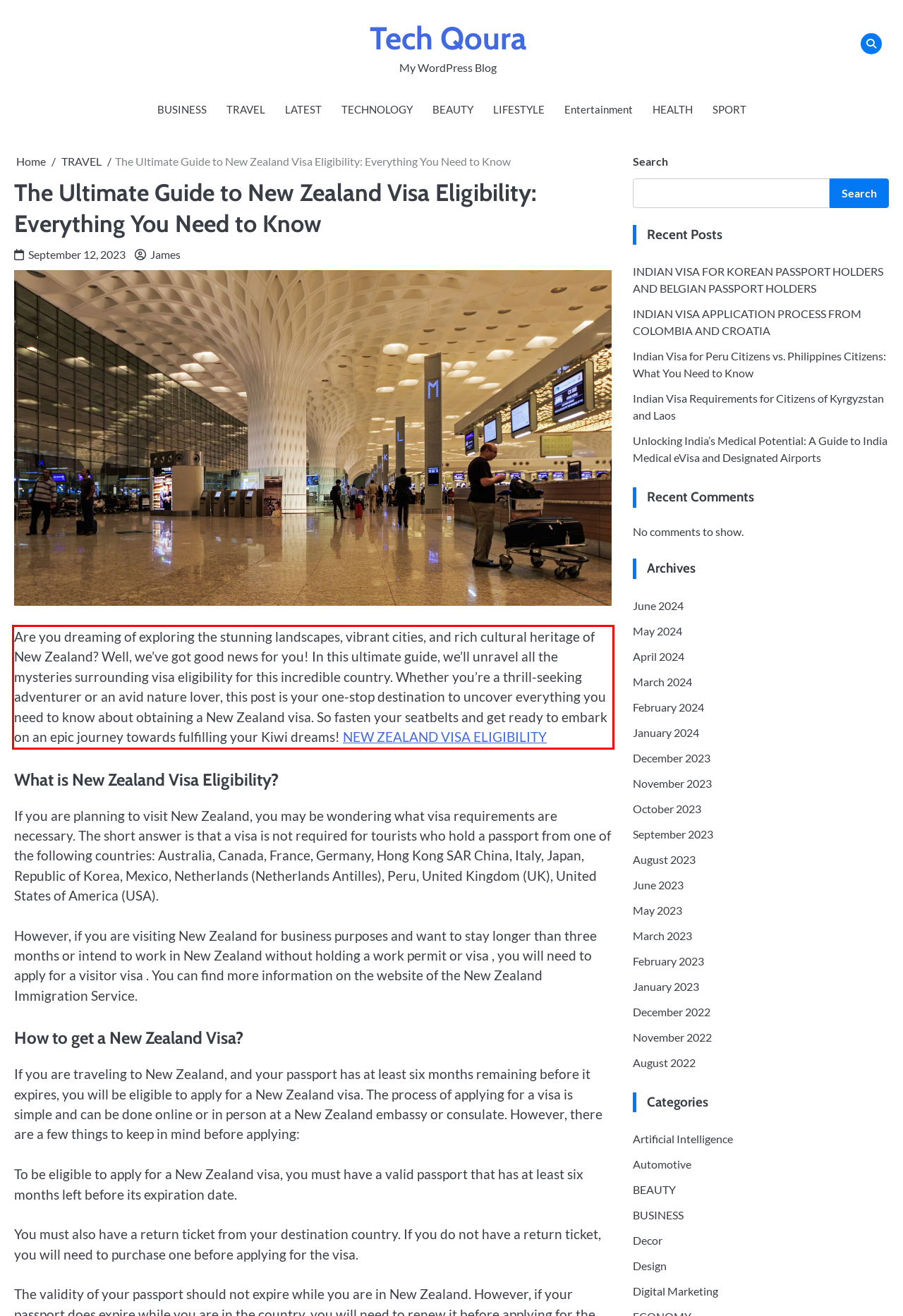Using the provided webpage screenshot, identify and read the text within the red rectangle bounding box.

Are you dreaming of exploring the stunning landscapes, vibrant cities, and rich cultural heritage of New Zealand? Well, we’ve got good news for you! In this ultimate guide, we’ll unravel all the mysteries surrounding visa eligibility for this incredible country. Whether you’re a thrill-seeking adventurer or an avid nature lover, this post is your one-stop destination to uncover everything you need to know about obtaining a New Zealand visa. So fasten your seatbelts and get ready to embark on an epic journey towards fulfilling your Kiwi dreams! NEW ZEALAND VISA ELIGIBILITY